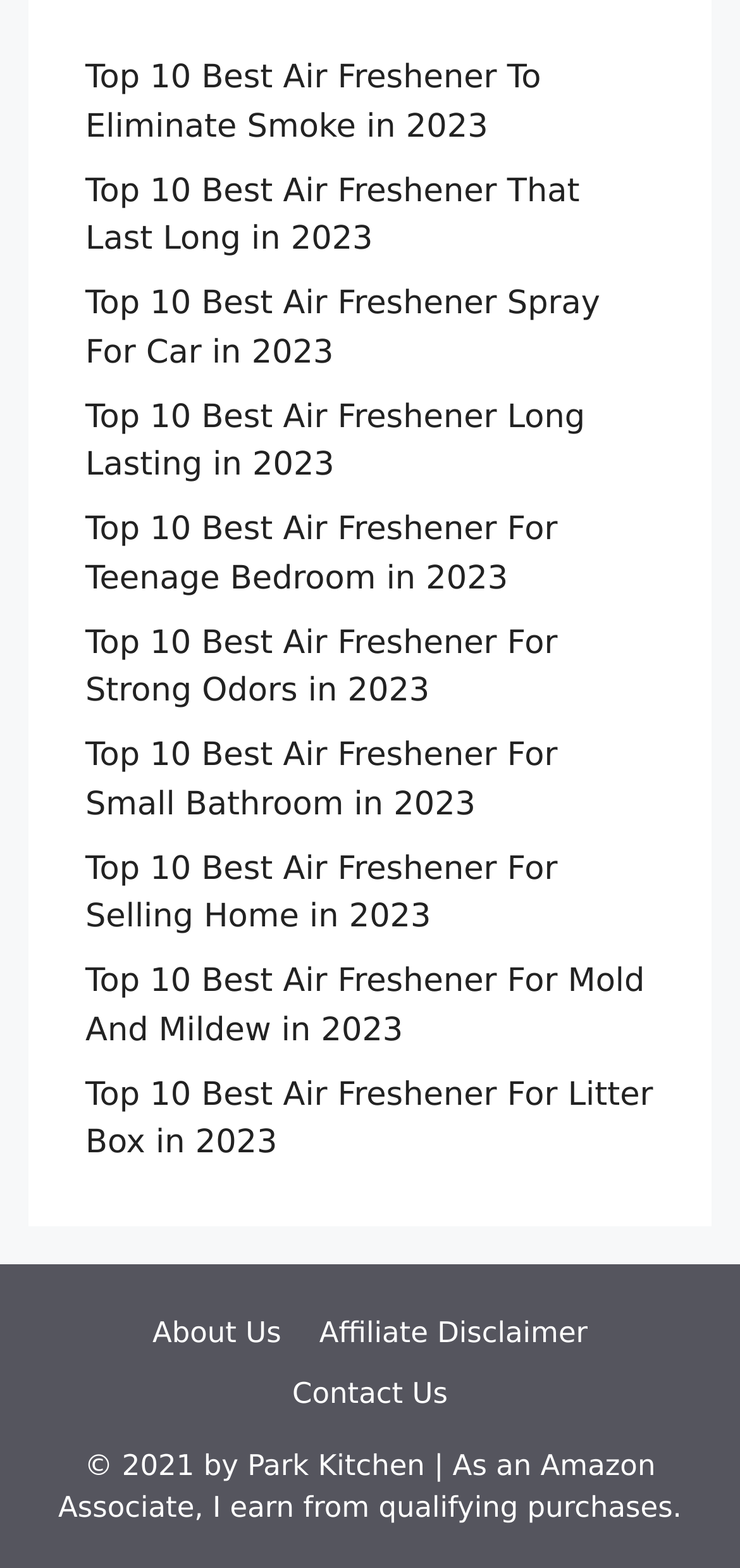Please find the bounding box coordinates of the element's region to be clicked to carry out this instruction: "Read Top 10 Best Air Freshener For Mold And Mildew in 2023".

[0.115, 0.614, 0.871, 0.669]